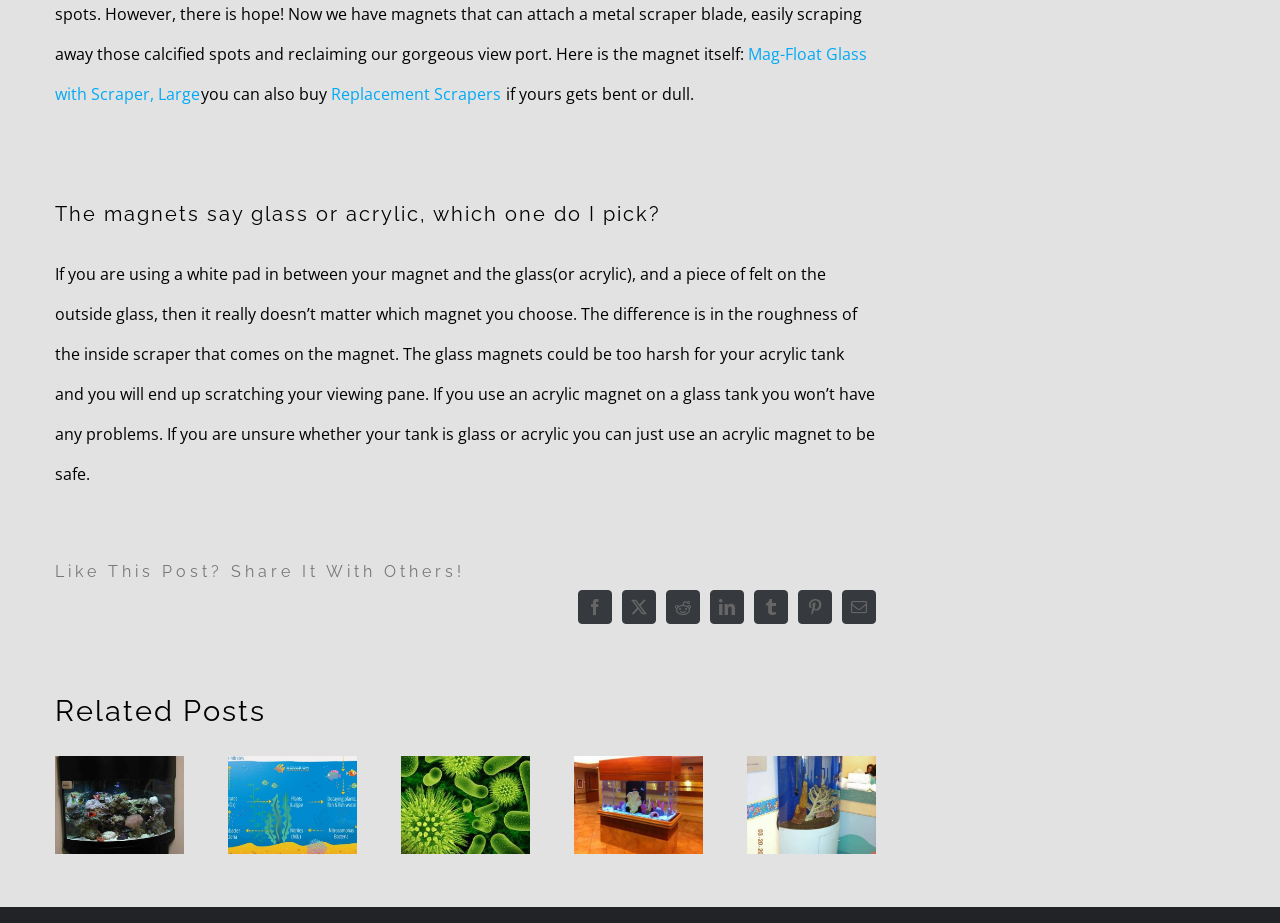How many related posts are shown?
Examine the screenshot and reply with a single word or phrase.

5